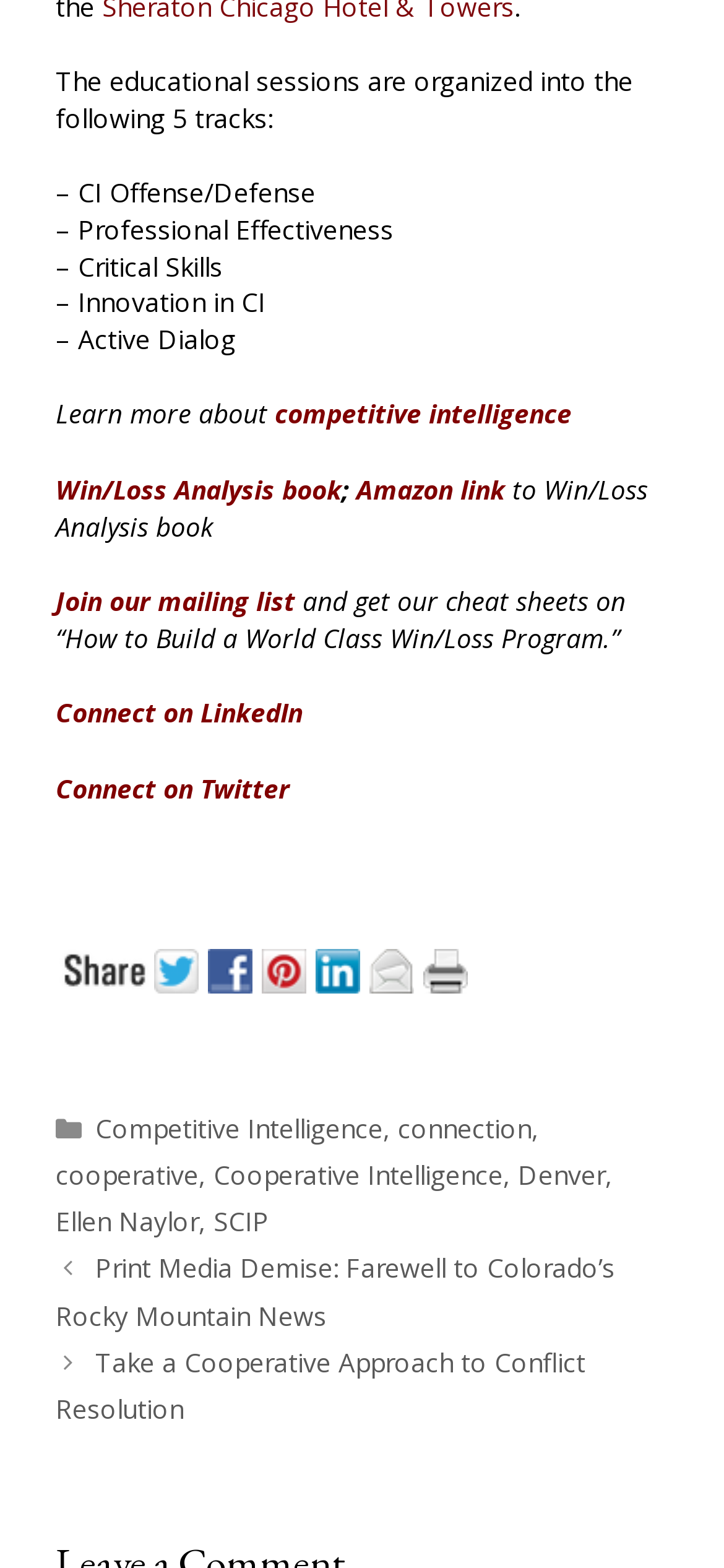Can you determine the bounding box coordinates of the area that needs to be clicked to fulfill the following instruction: "Connect on LinkedIn"?

[0.077, 0.443, 0.418, 0.466]